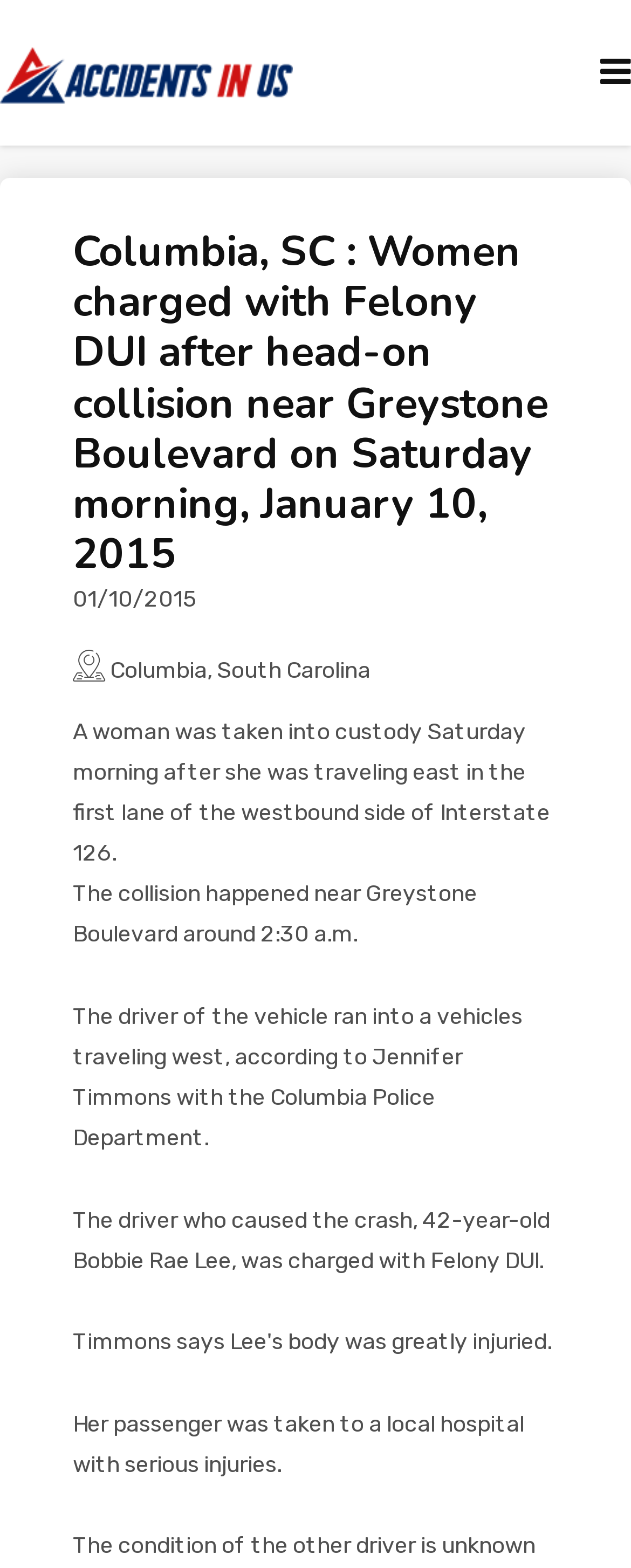Using the format (top-left x, top-left y, bottom-right x, bottom-right y), provide the bounding box coordinates for the described UI element. All values should be floating point numbers between 0 and 1: Videos

[0.0, 0.382, 1.0, 0.454]